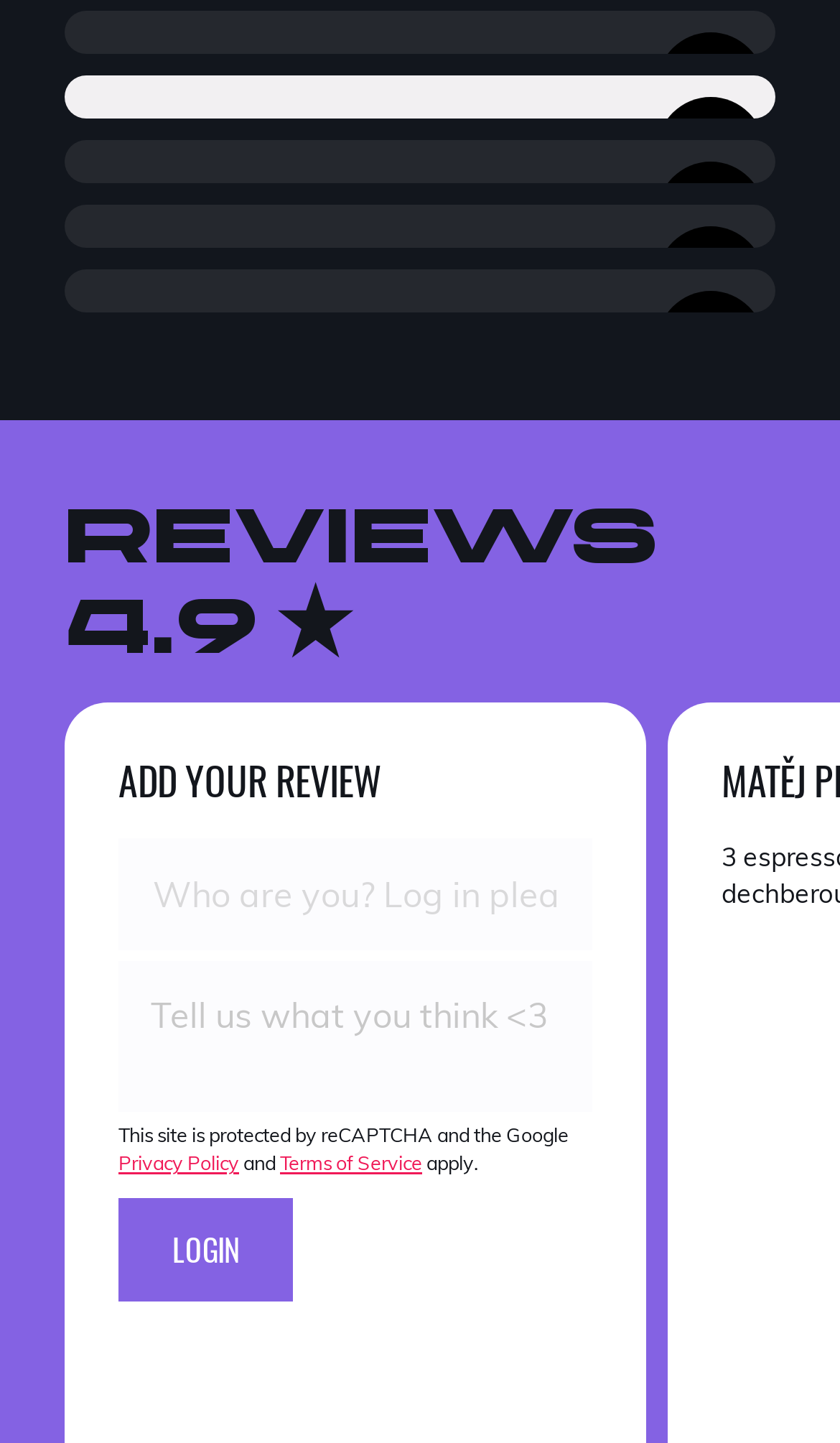Please determine the bounding box coordinates of the element to click on in order to accomplish the following task: "Click the heart icon". Ensure the coordinates are four float numbers ranging from 0 to 1, i.e., [left, top, right, bottom].

[0.782, 0.202, 0.91, 0.277]